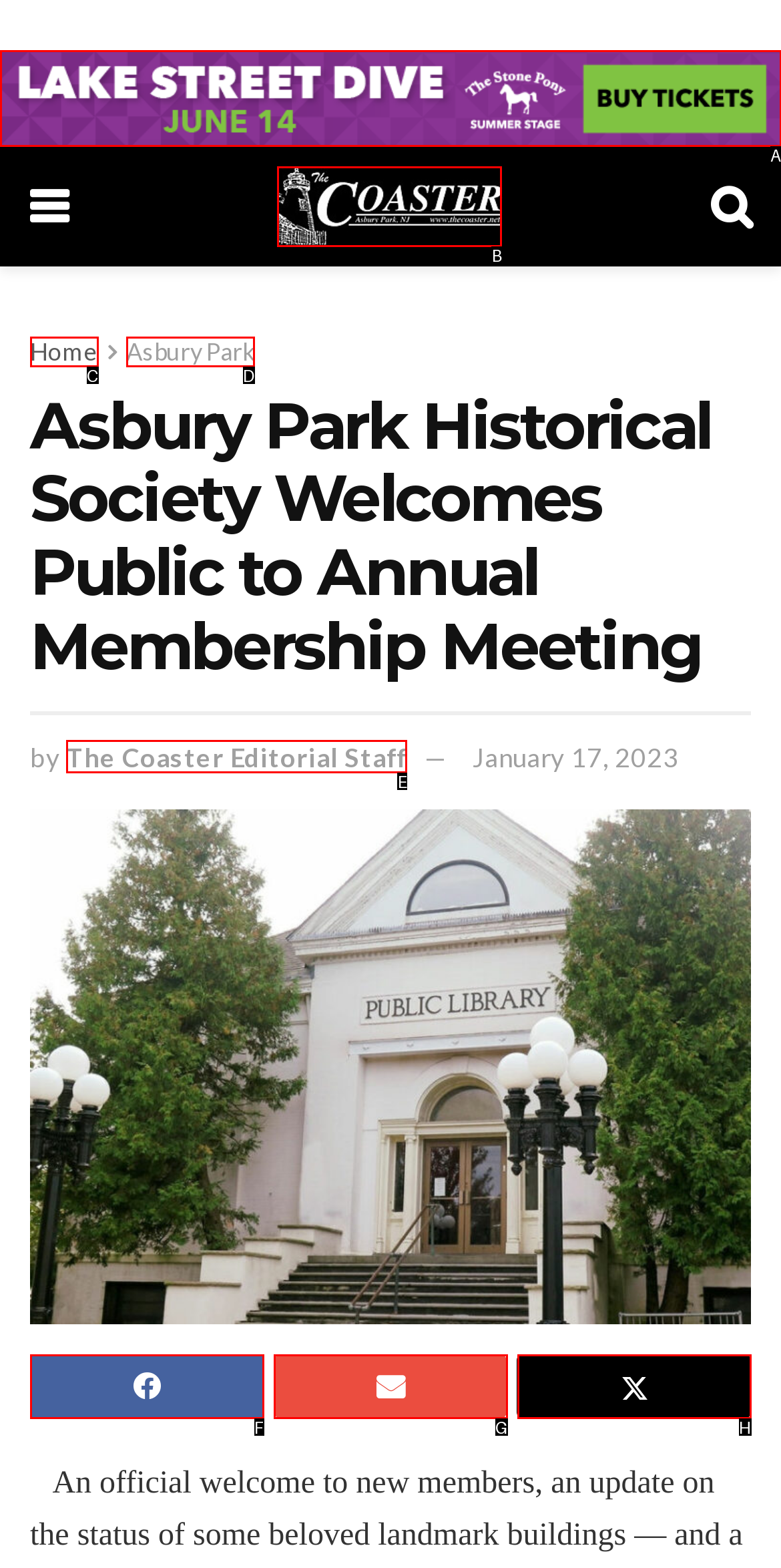Pick the option that should be clicked to perform the following task: Read the article by 'The Coaster Editorial Staff'
Answer with the letter of the selected option from the available choices.

E